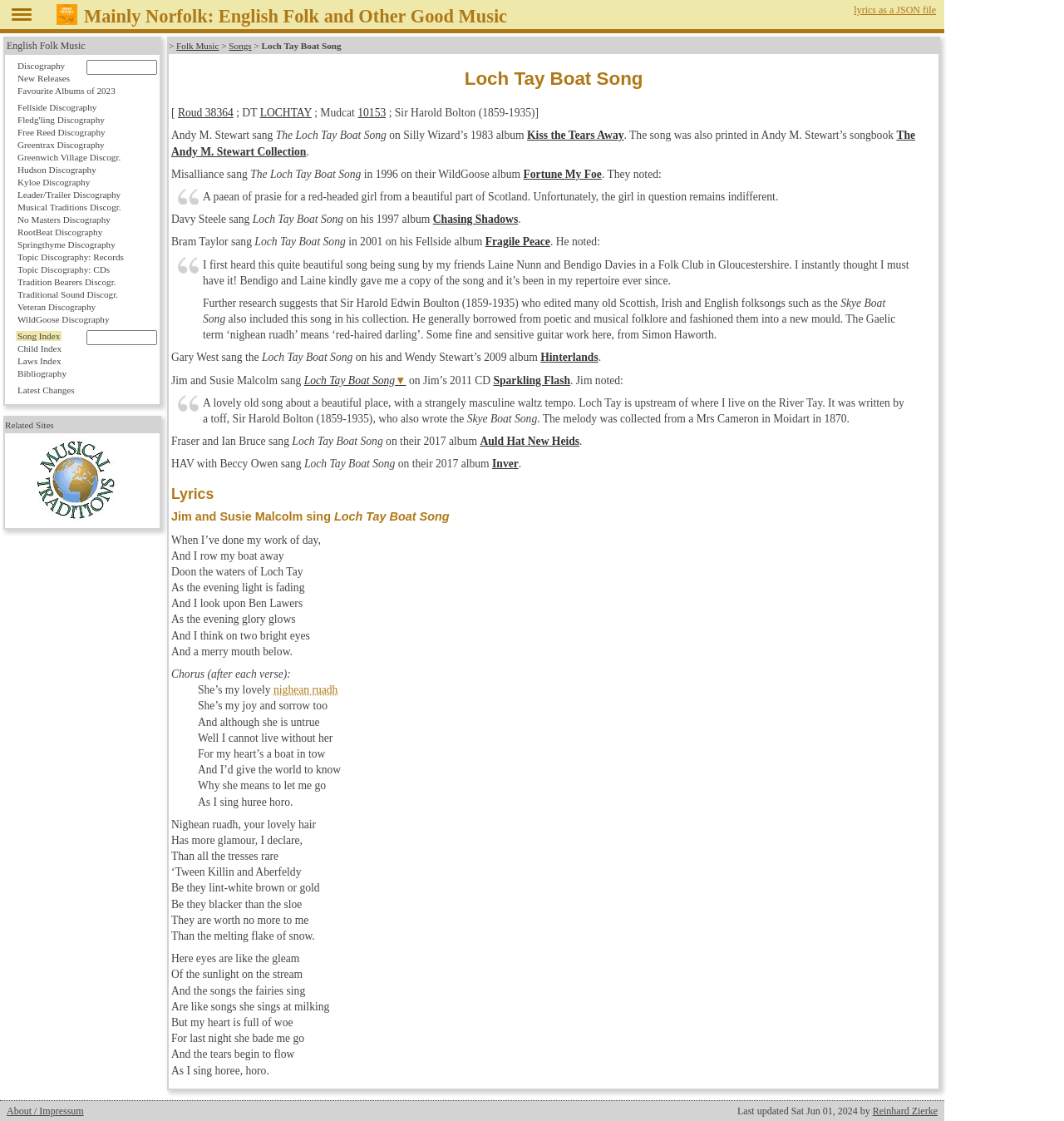Respond to the question below with a single word or phrase:
What is the Gaelic term mentioned in the song?

nighean ruadh